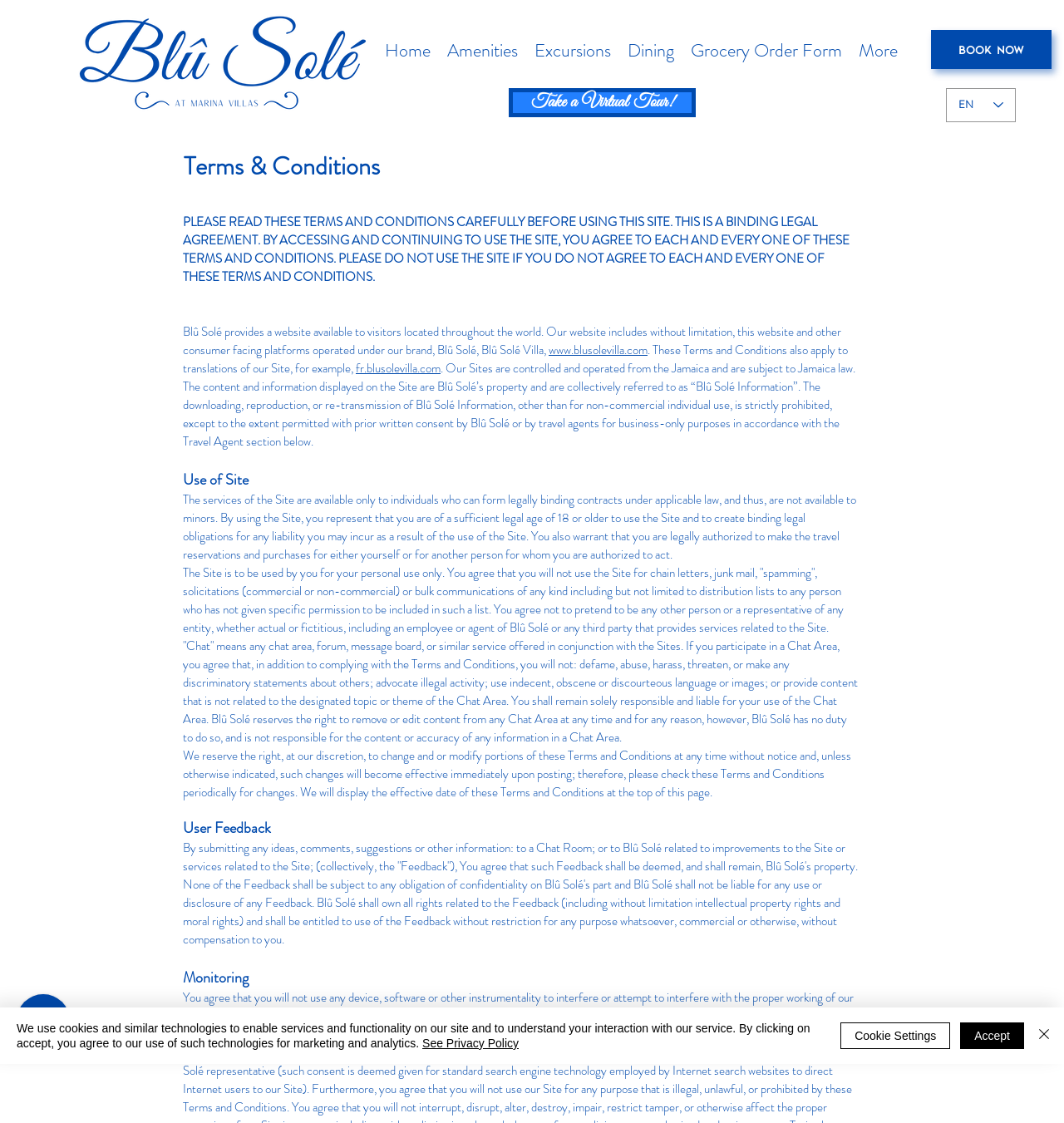Identify and provide the bounding box coordinates of the UI element described: "See Privacy Policy". The coordinates should be formatted as [left, top, right, bottom], with each number being a float between 0 and 1.

[0.397, 0.923, 0.488, 0.935]